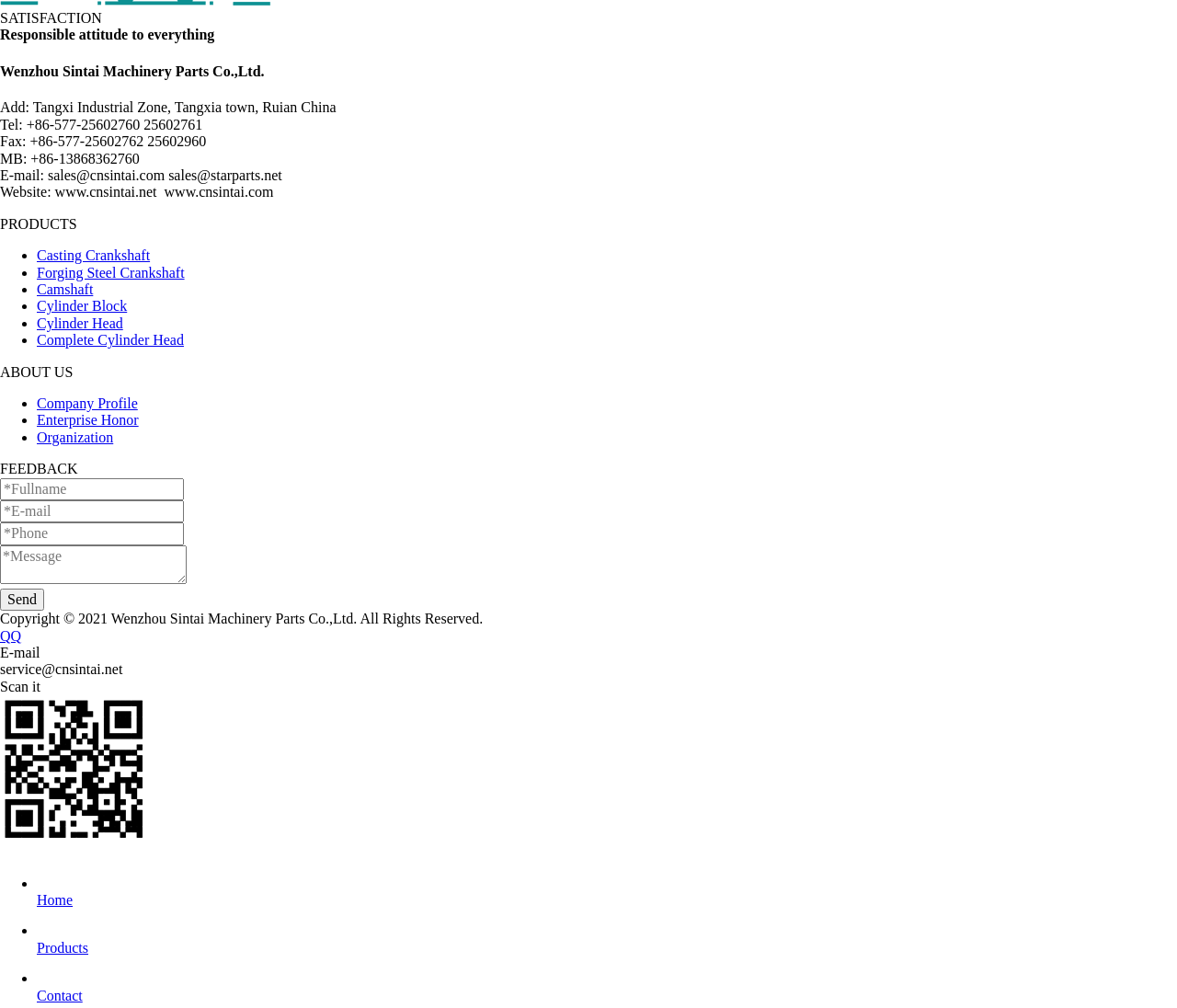Locate the bounding box coordinates of the element that should be clicked to fulfill the instruction: "Click the 'Home' link".

[0.031, 0.868, 0.062, 0.901]